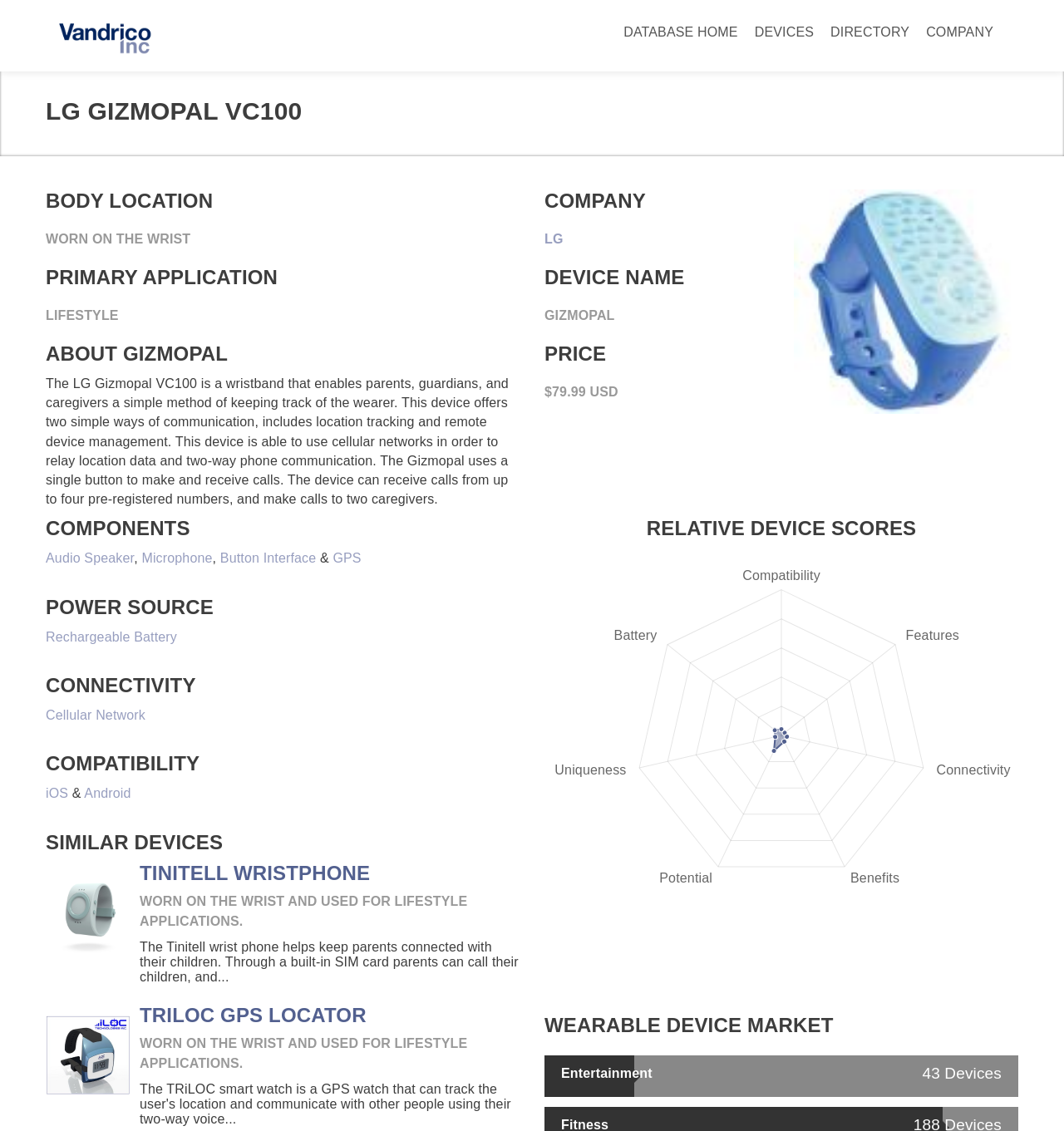What is the name of a similar device to the LG Gizmopal VC100?
Craft a detailed and extensive response to the question.

A similar device to the LG Gizmopal VC100 can be found in the 'SIMILAR DEVICES' section, which lists the 'TINITELL WRISTPHONE' as one of the similar devices, indicating that it shares similar characteristics or features with the LG Gizmopal VC100.